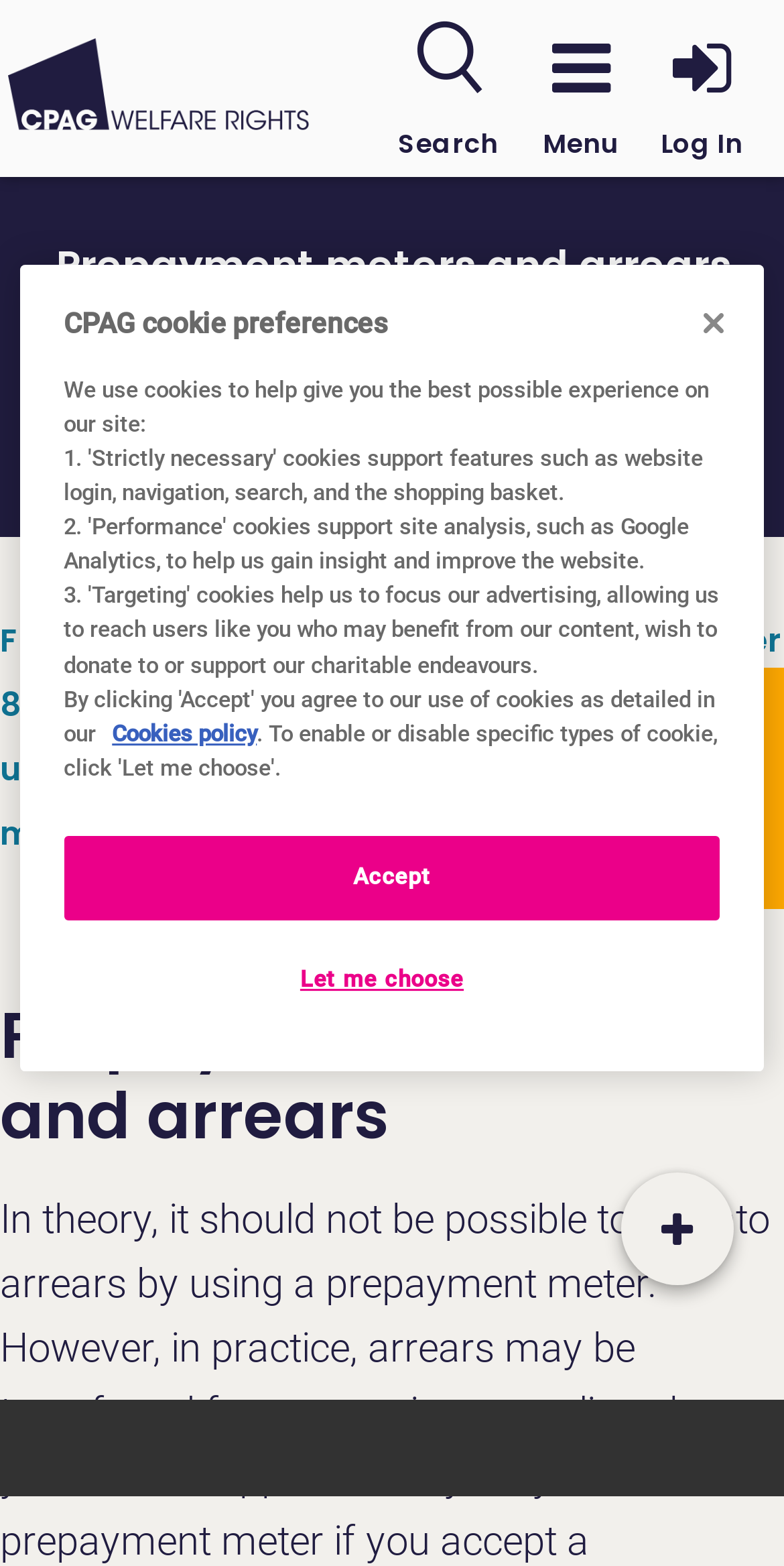Please provide a short answer using a single word or phrase for the question:
What is the name of the handbook?

Fuel Rights Handbook